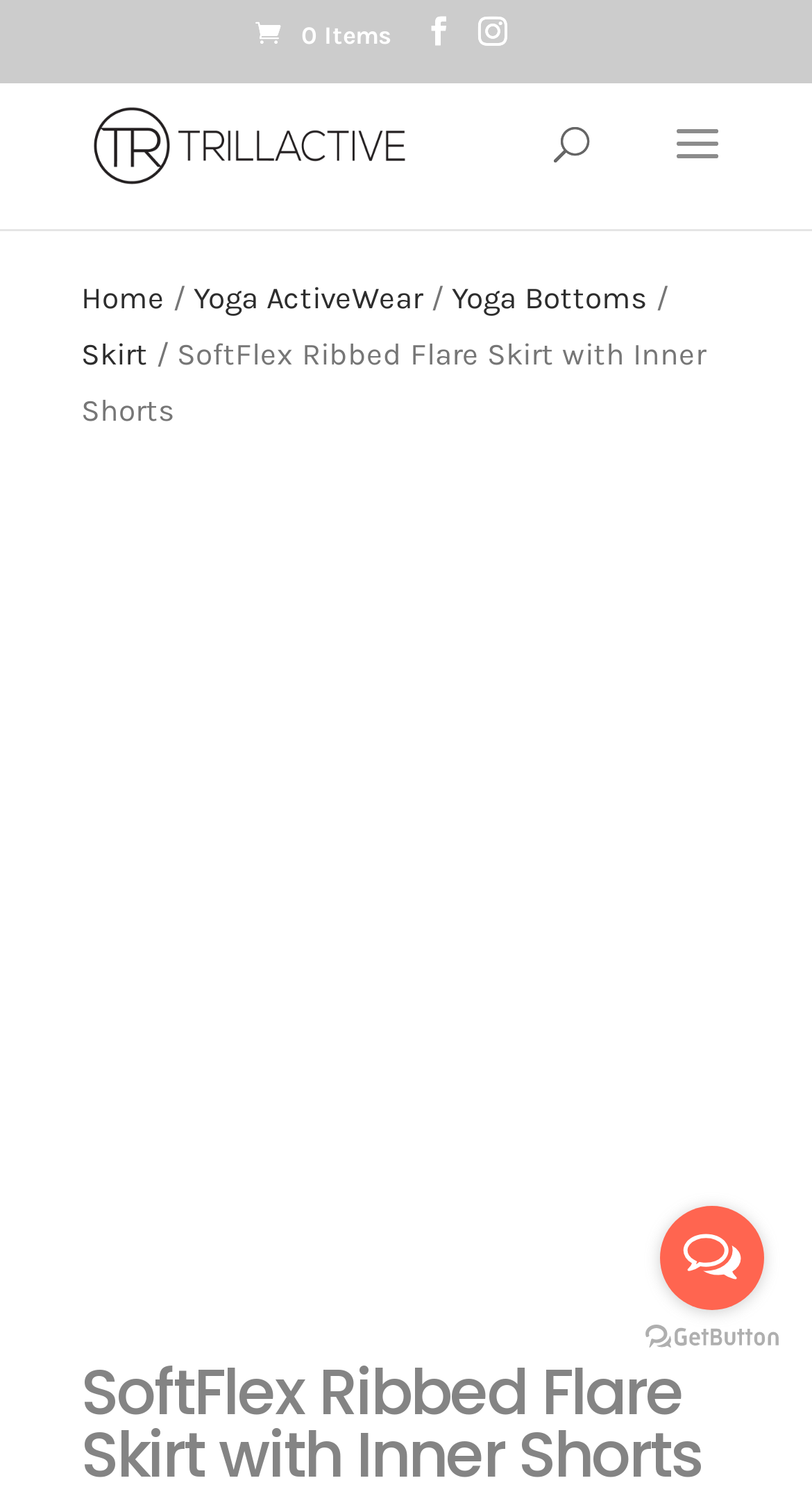Produce an extensive caption that describes everything on the webpage.

This webpage is about a product, specifically the SoftFlex Ribbed Flare Skirt with Inner Shorts. At the top left, there is a logo of TrillActive, an active wear brand born in Singapore, accompanied by a link to the brand's website. Below the logo, there is a search bar where users can input keywords to search for products.

On the top right, there are several links, including a wishlist icon, a cart icon, and a link to "Items". The navigation menu, also known as the breadcrumb, is located below the search bar, showing the path from the home page to the current product page, with links to "Home", "Yoga ActiveWear", "Yoga Bottoms", and "Skirt".

The main content of the page is dedicated to the product, with a large image of the SoftFlex Ribbed Flare Skirt with Inner Shorts taking up most of the space. There are multiple links to the product, each with a corresponding image, arranged in a grid-like pattern. The product name and description are also displayed prominently on the page.

At the bottom of the page, there is a heading that repeats the product name, and a link to the GetButton.io website. Additionally, there is a button to open a list of messengers, accompanied by an image.